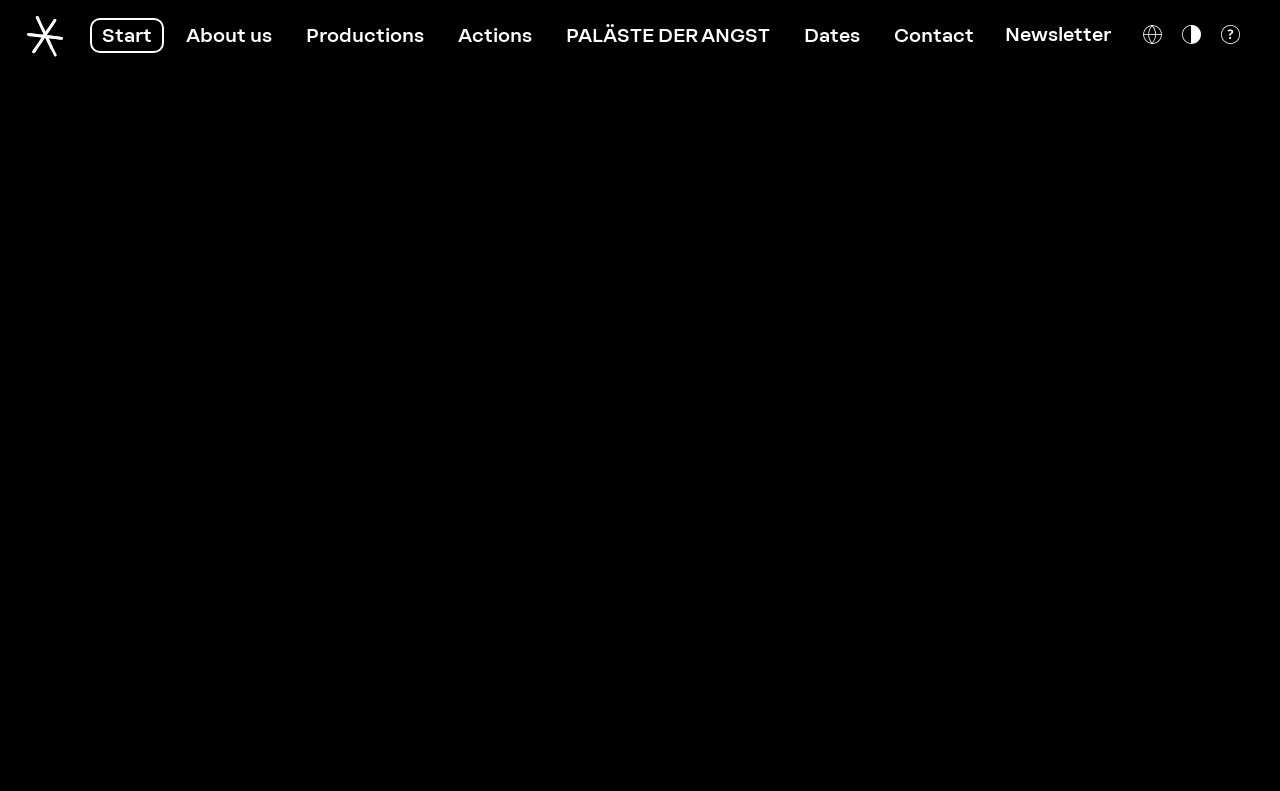Could you determine the bounding box coordinates of the clickable element to complete the instruction: "View Productions"? Provide the coordinates as four float numbers between 0 and 1, i.e., [left, top, right, bottom].

[0.23, 0.022, 0.341, 0.066]